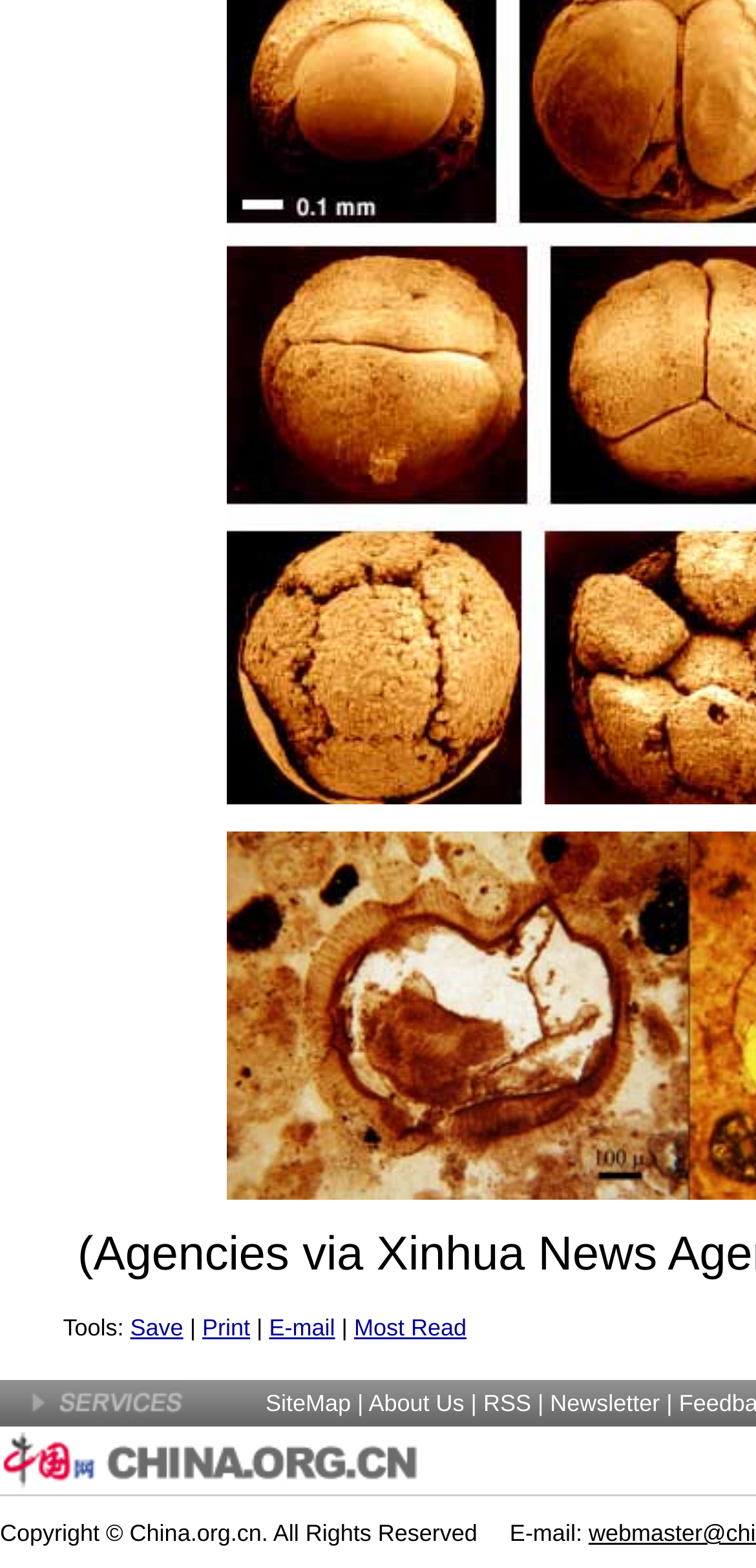Give a one-word or one-phrase response to the question: 
What is the last link in the second row?

Newsletter